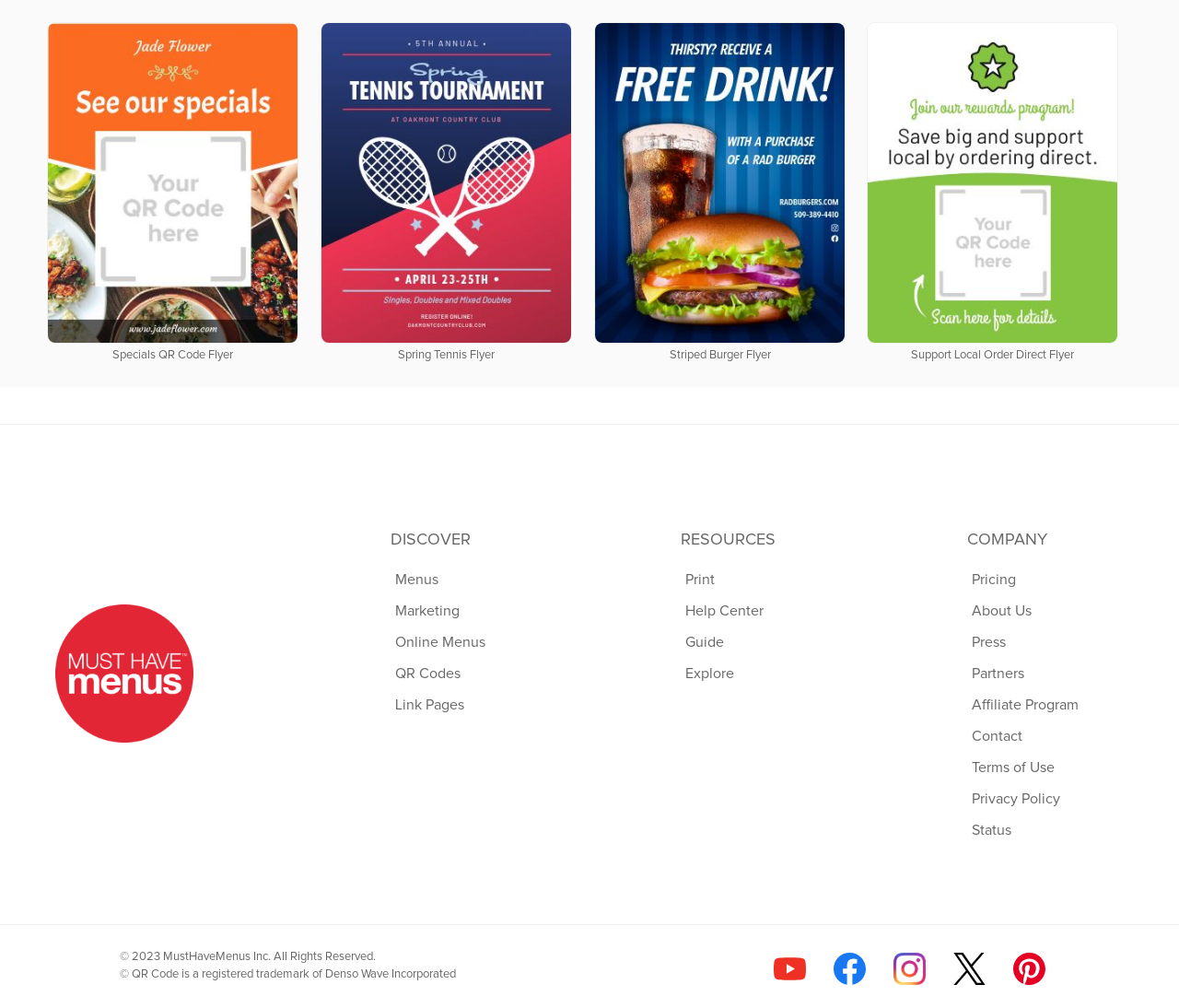Find and indicate the bounding box coordinates of the region you should select to follow the given instruction: "View Specials QR Code Flyer".

[0.04, 0.047, 0.256, 0.389]